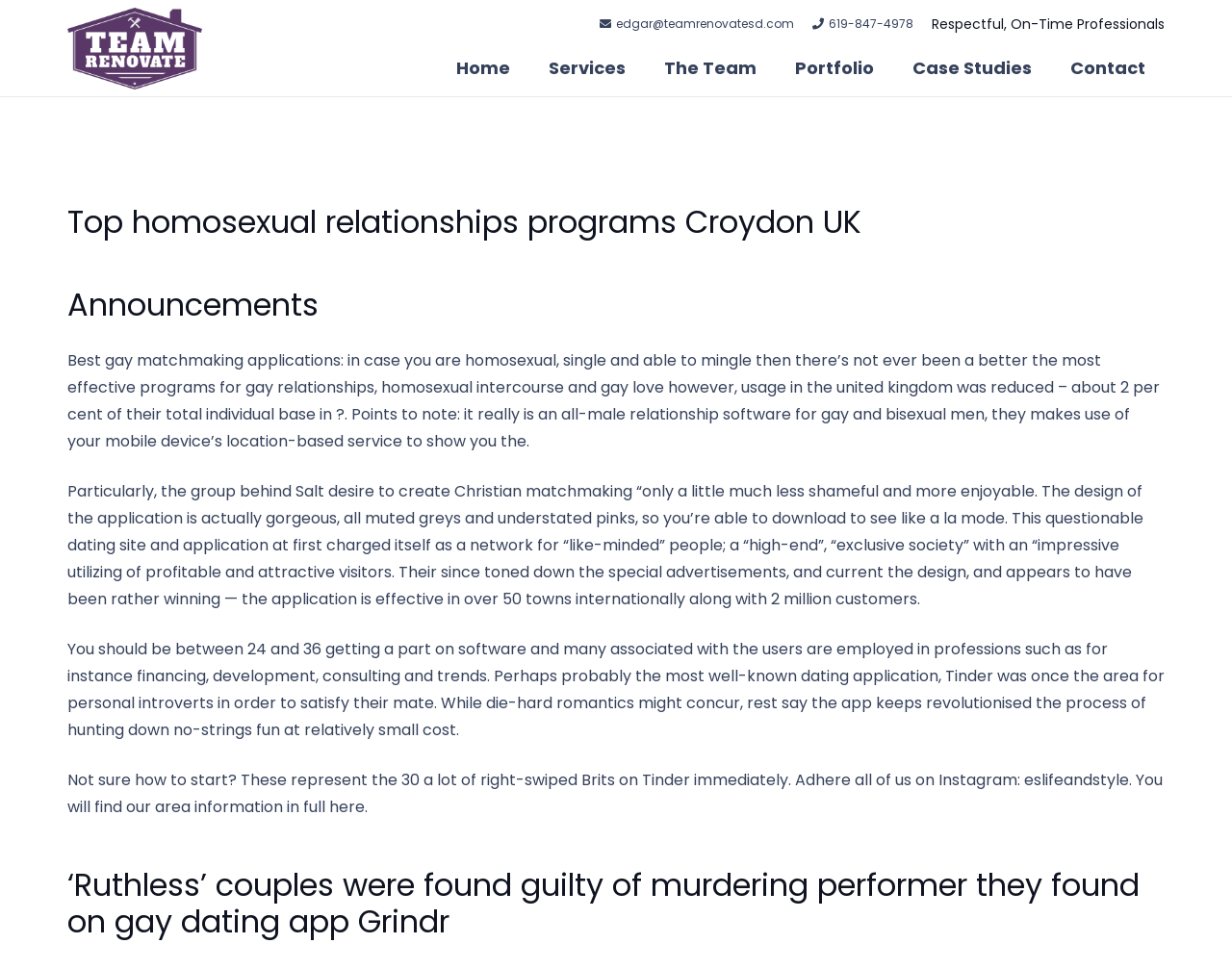How many links are there in the webpage's navigation menu?
Give a one-word or short phrase answer based on the image.

6